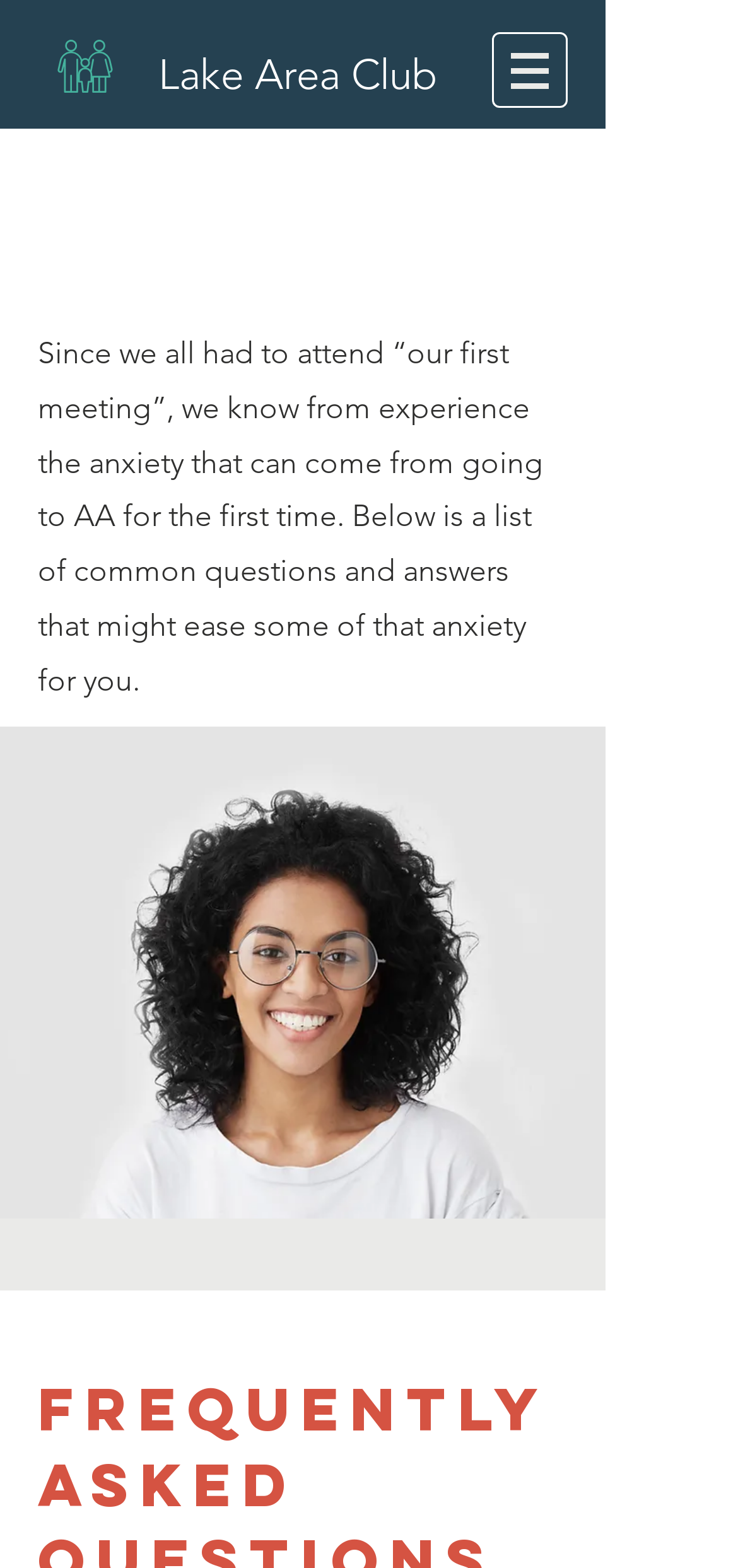What is the purpose of the webpage?
Please give a detailed and elaborate answer to the question based on the image.

The webpage appears to be a FAQ section, as indicated by the meta description 'FAQ's | The Real Deal' and the content of the page, which provides answers to common questions that might ease anxiety for first-time attendees of AA meetings.